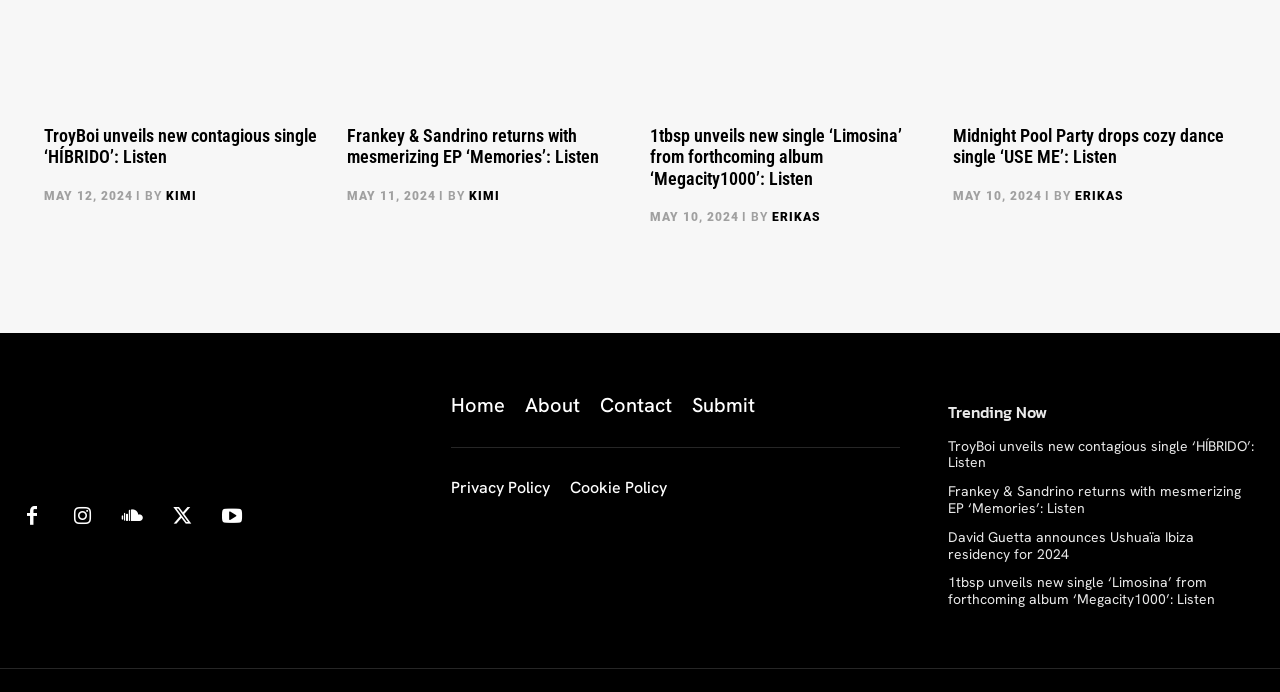How many links are there in the top navigation bar?
Using the image as a reference, answer the question with a short word or phrase.

5